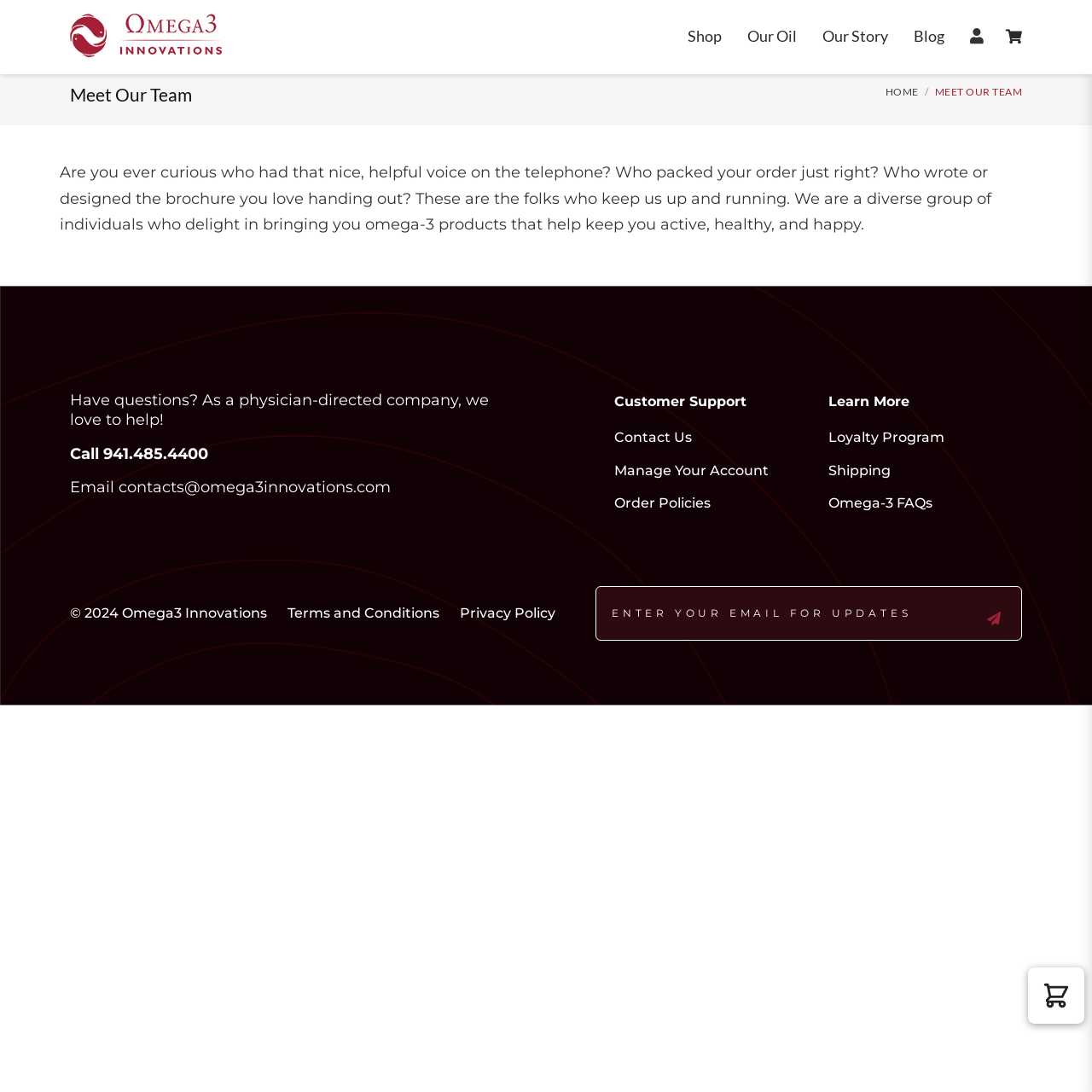Bounding box coordinates must be specified in the format (top-left x, top-left y, bottom-right x, bottom-right y). All values should be floating point numbers between 0 and 1. What are the bounding box coordinates of the UI element described as: placeholder="ENTER YOUR EMAIL FOR UPDATES"

[0.545, 0.537, 0.936, 0.587]